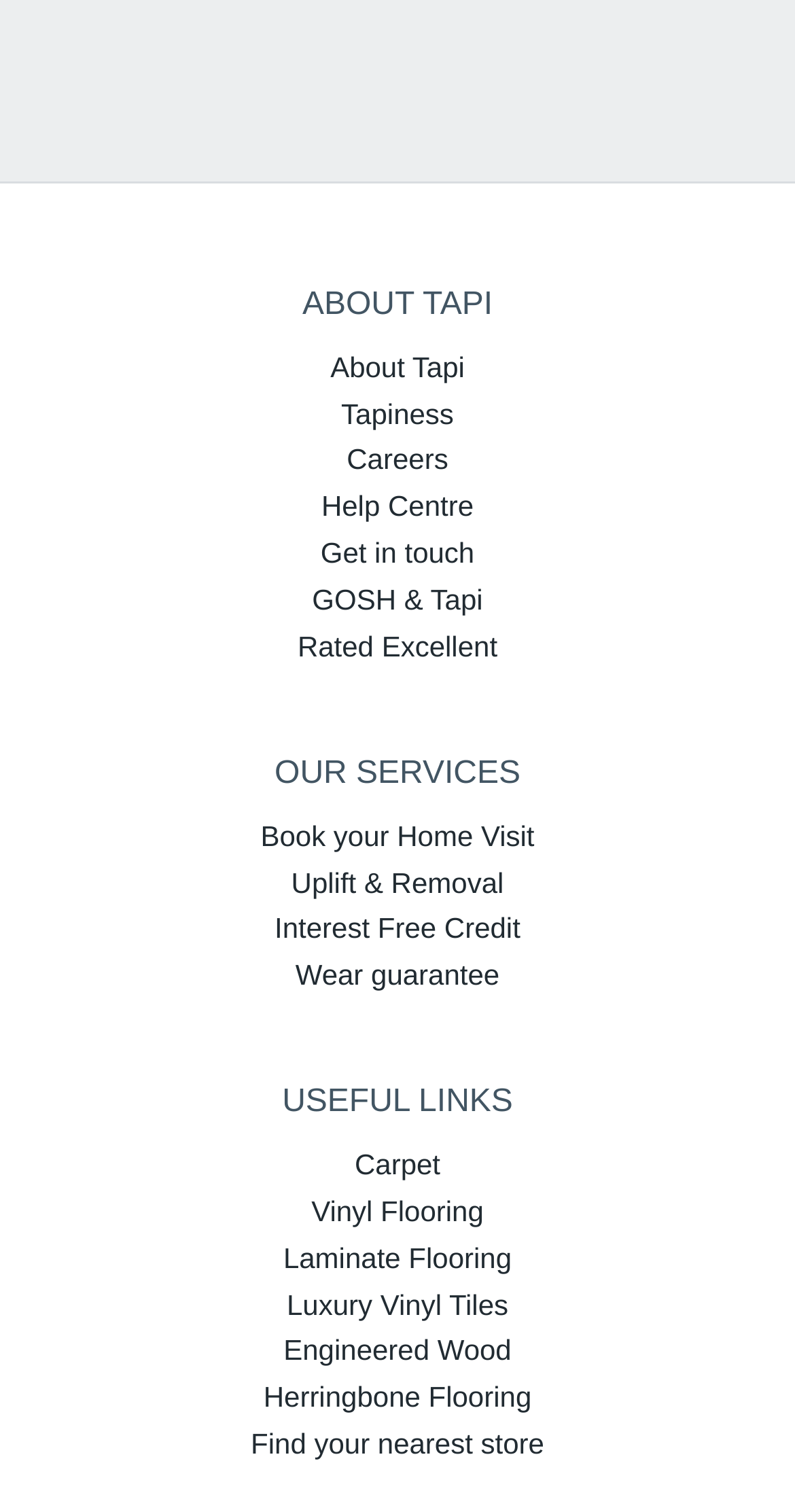Provide the bounding box coordinates of the HTML element this sentence describes: "Tapiness". The bounding box coordinates consist of four float numbers between 0 and 1, i.e., [left, top, right, bottom].

[0.429, 0.261, 0.571, 0.283]